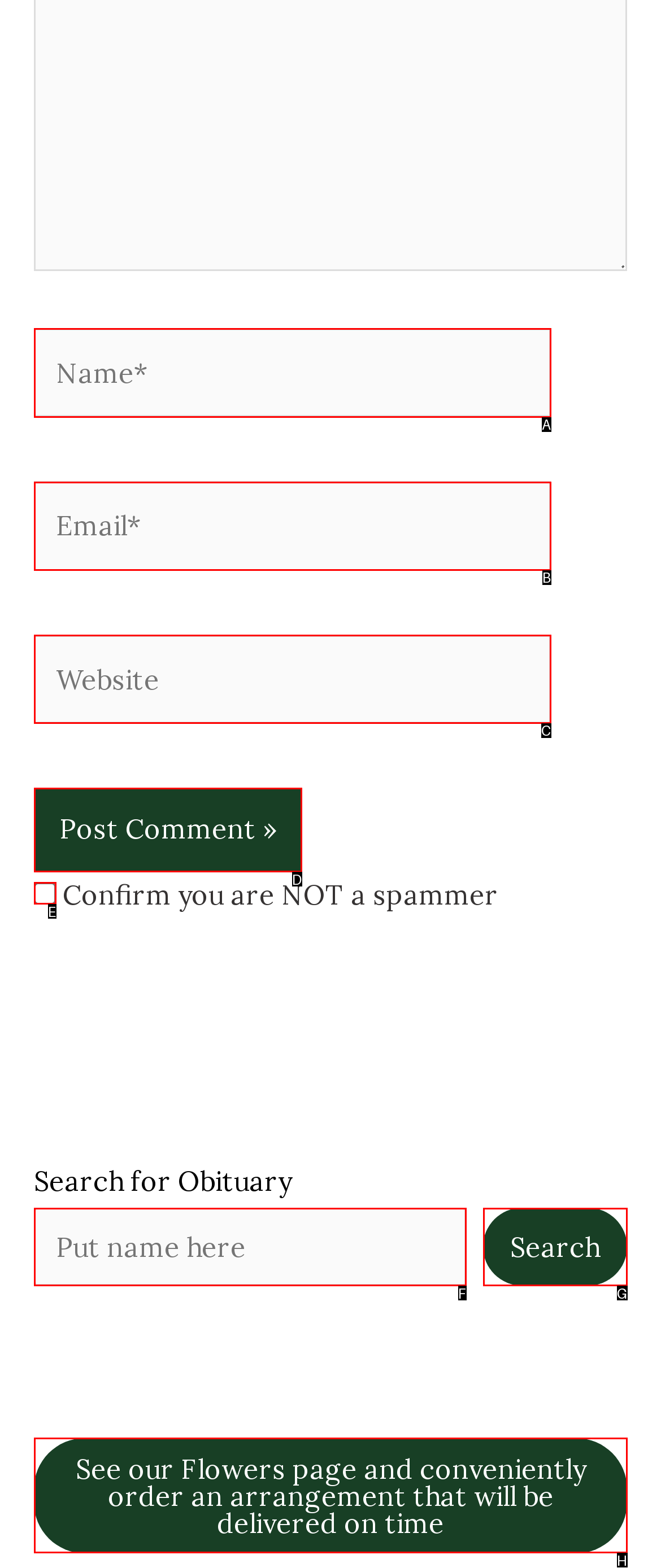Match the option to the description: Search
State the letter of the correct option from the available choices.

G